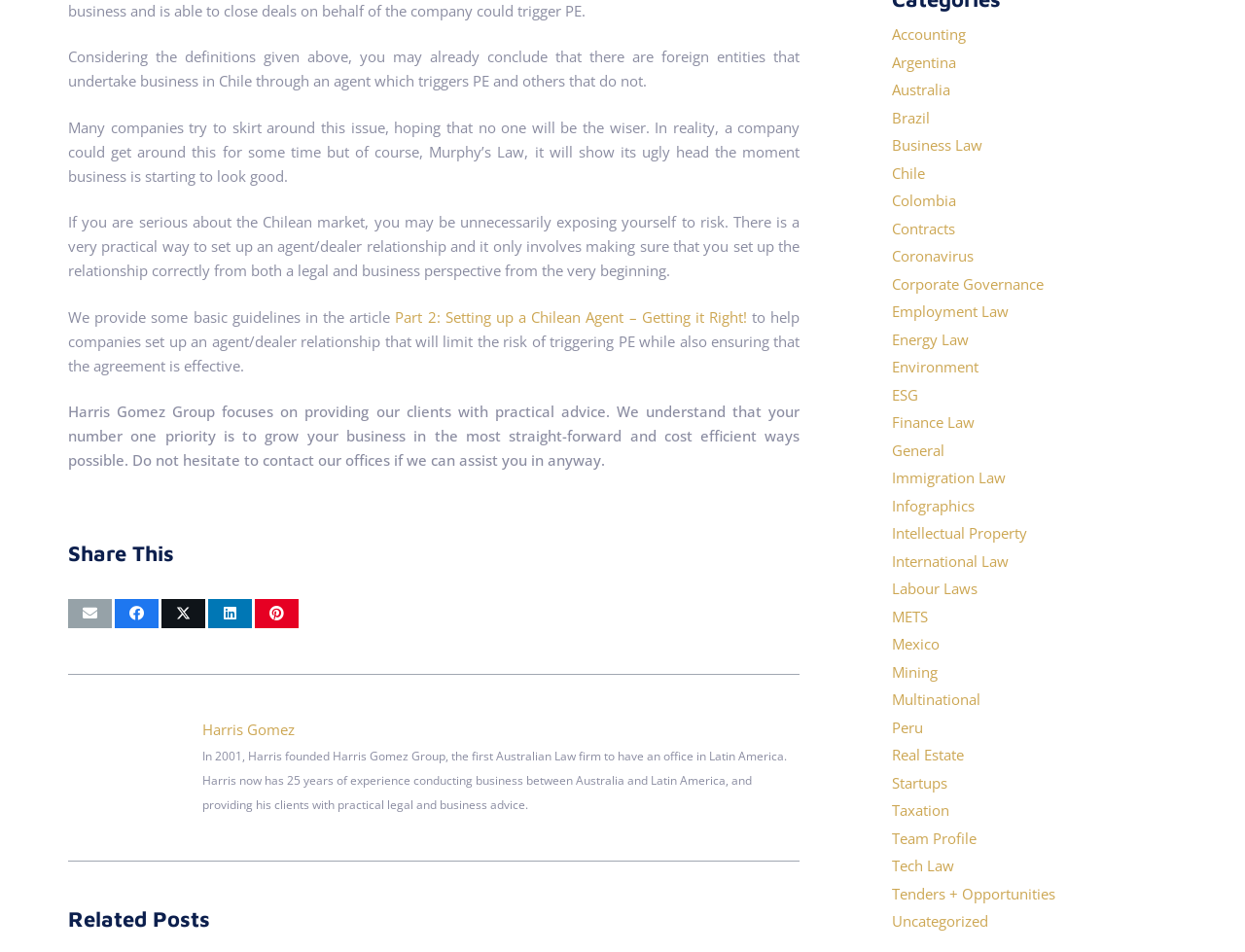Determine the bounding box for the UI element as described: "Environment". The coordinates should be represented as four float numbers between 0 and 1, formatted as [left, top, right, bottom].

[0.716, 0.375, 0.786, 0.396]